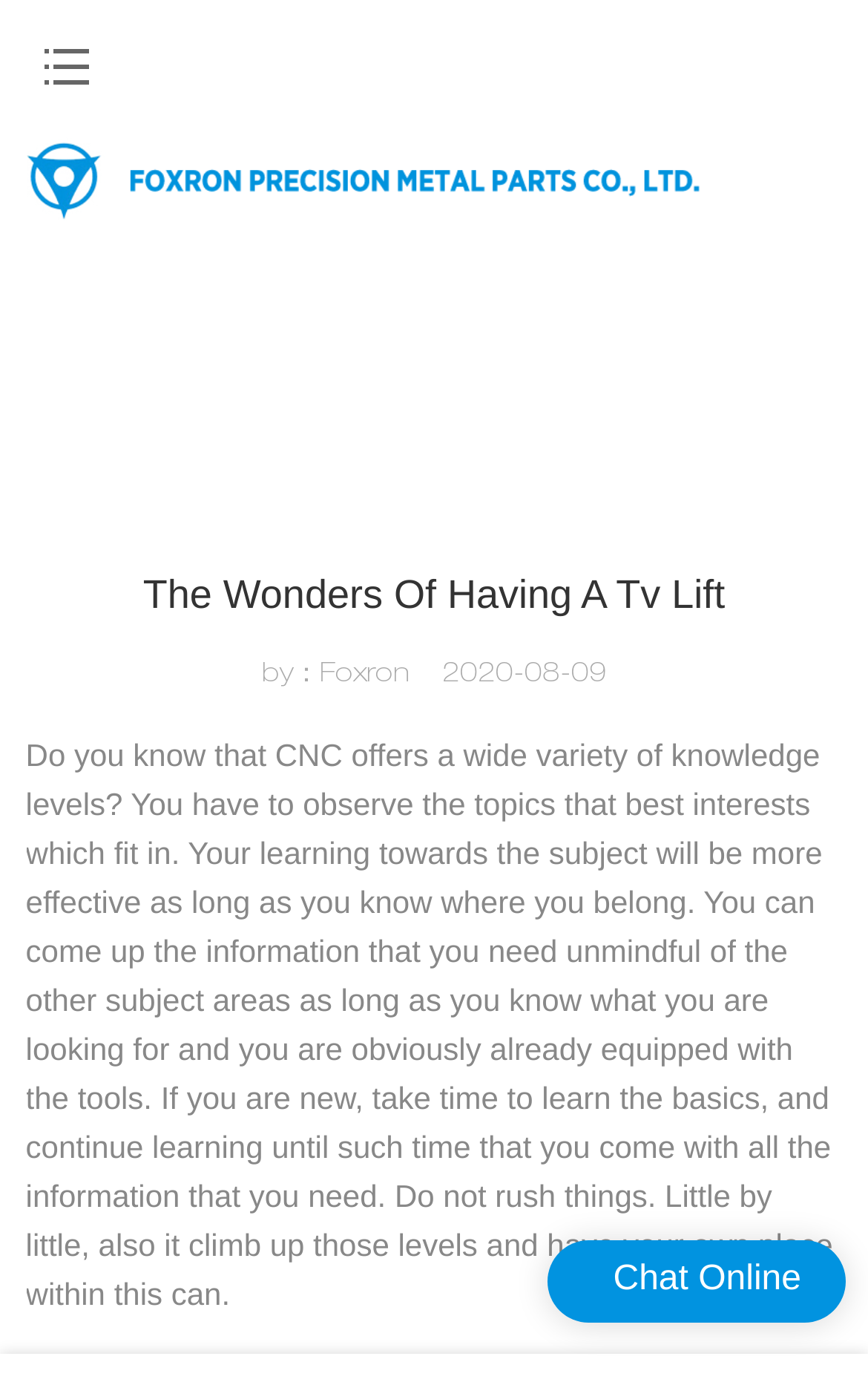What is the logo name? Examine the screenshot and reply using just one word or a brief phrase.

Foxron